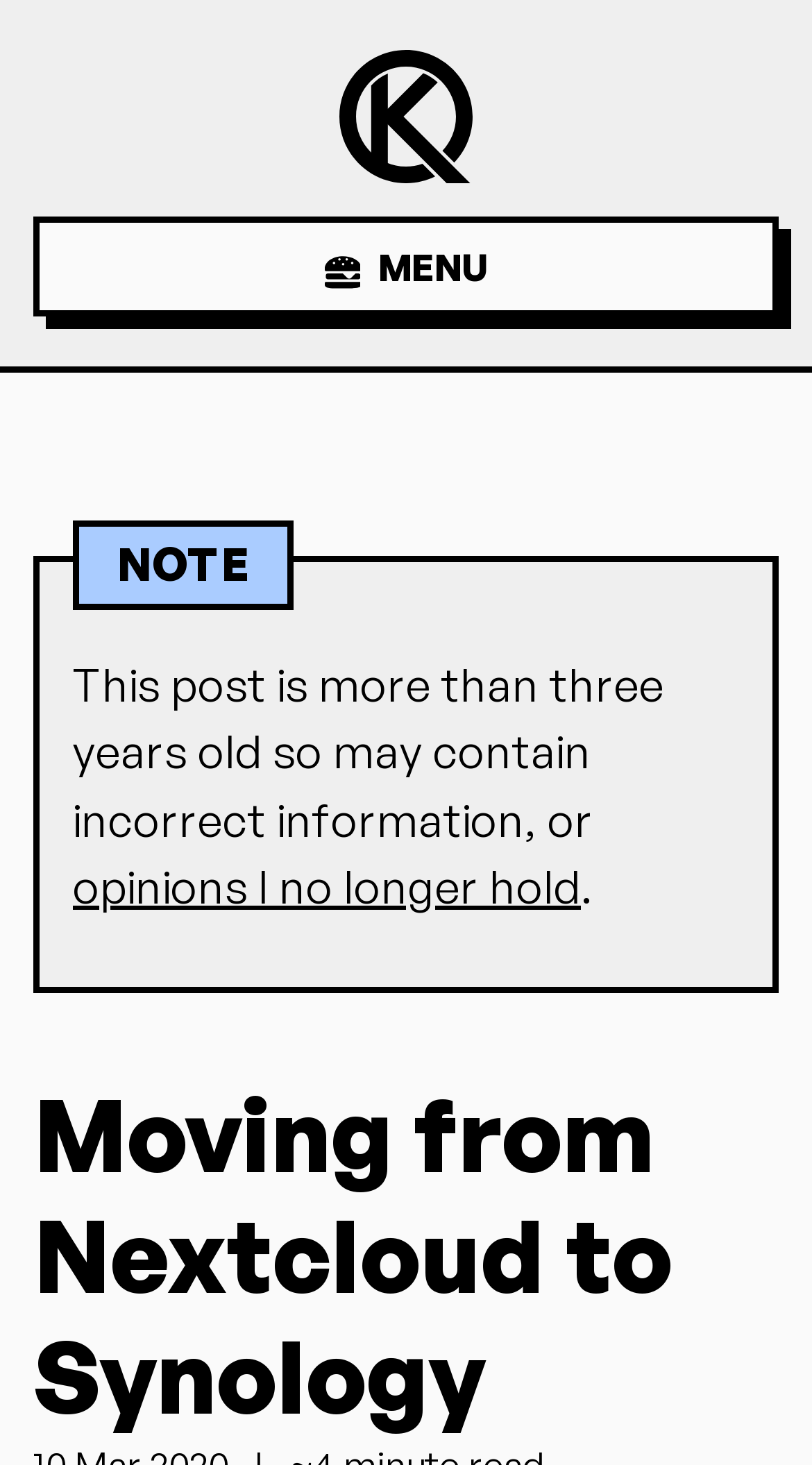Find the bounding box of the UI element described as: "opinions I no longer hold". The bounding box coordinates should be given as four float values between 0 and 1, i.e., [left, top, right, bottom].

[0.09, 0.585, 0.715, 0.624]